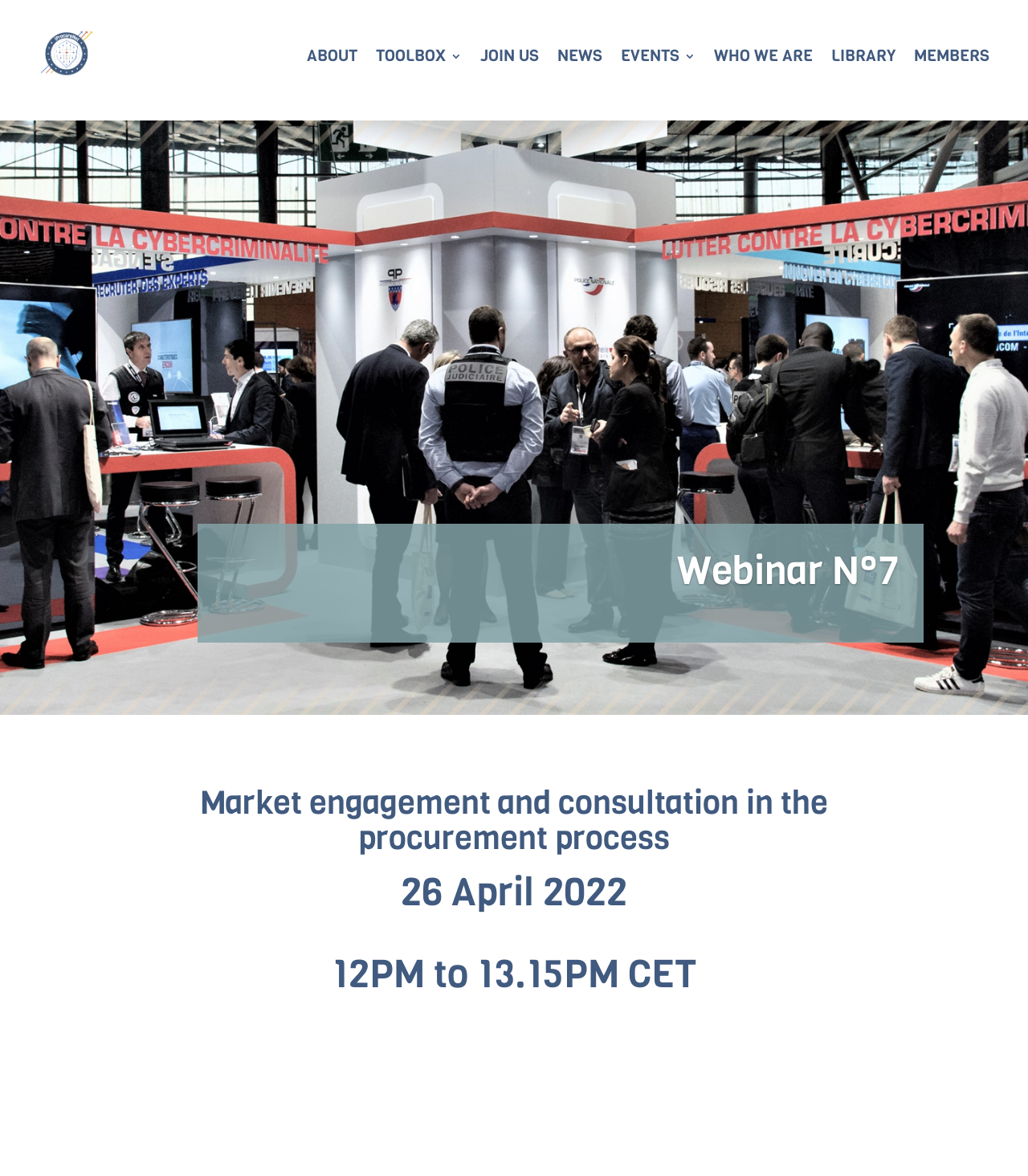How many navigation links are at the top of the page?
Carefully analyze the image and provide a detailed answer to the question.

I counted the number of link elements that are direct children of the Root Element, excluding the 'iProcureNet' link and the two links with icons, and found 8 navigation links.